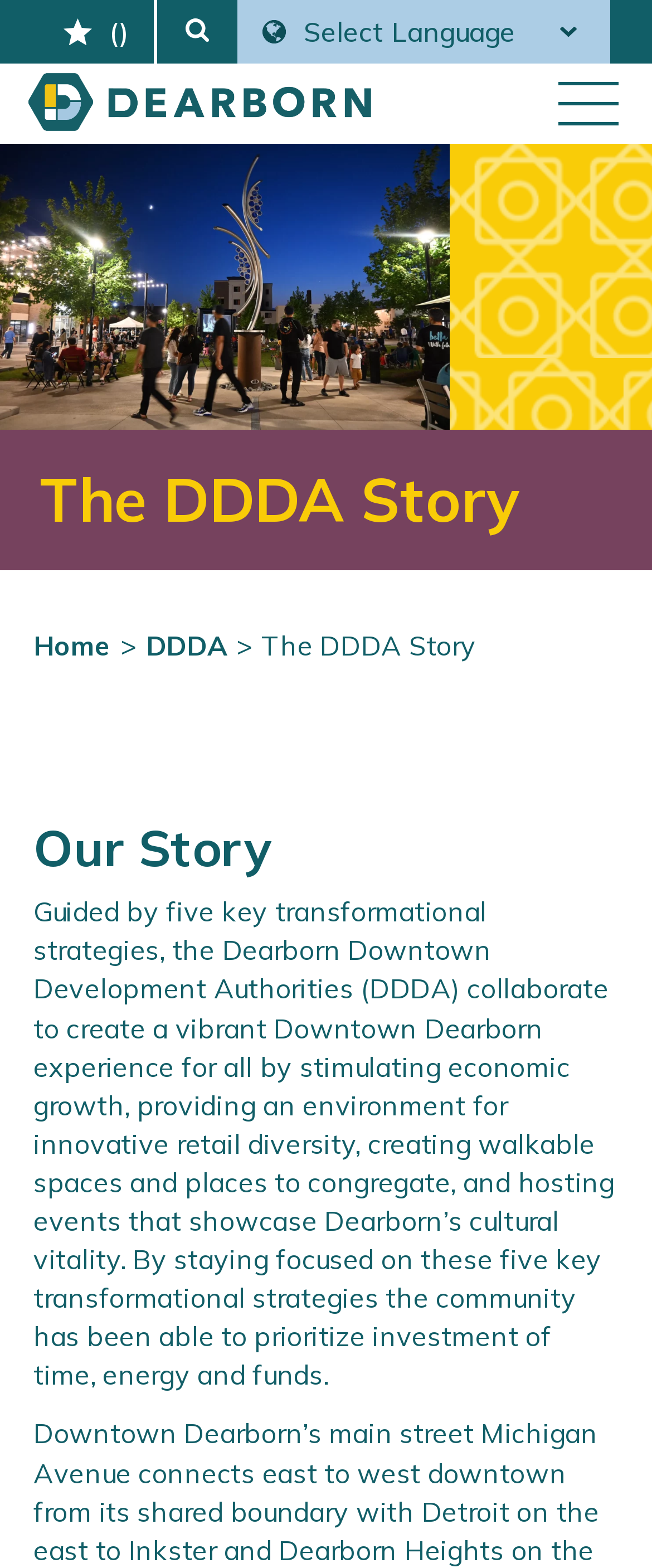Please locate and retrieve the main header text of the webpage.

The DDDA Story